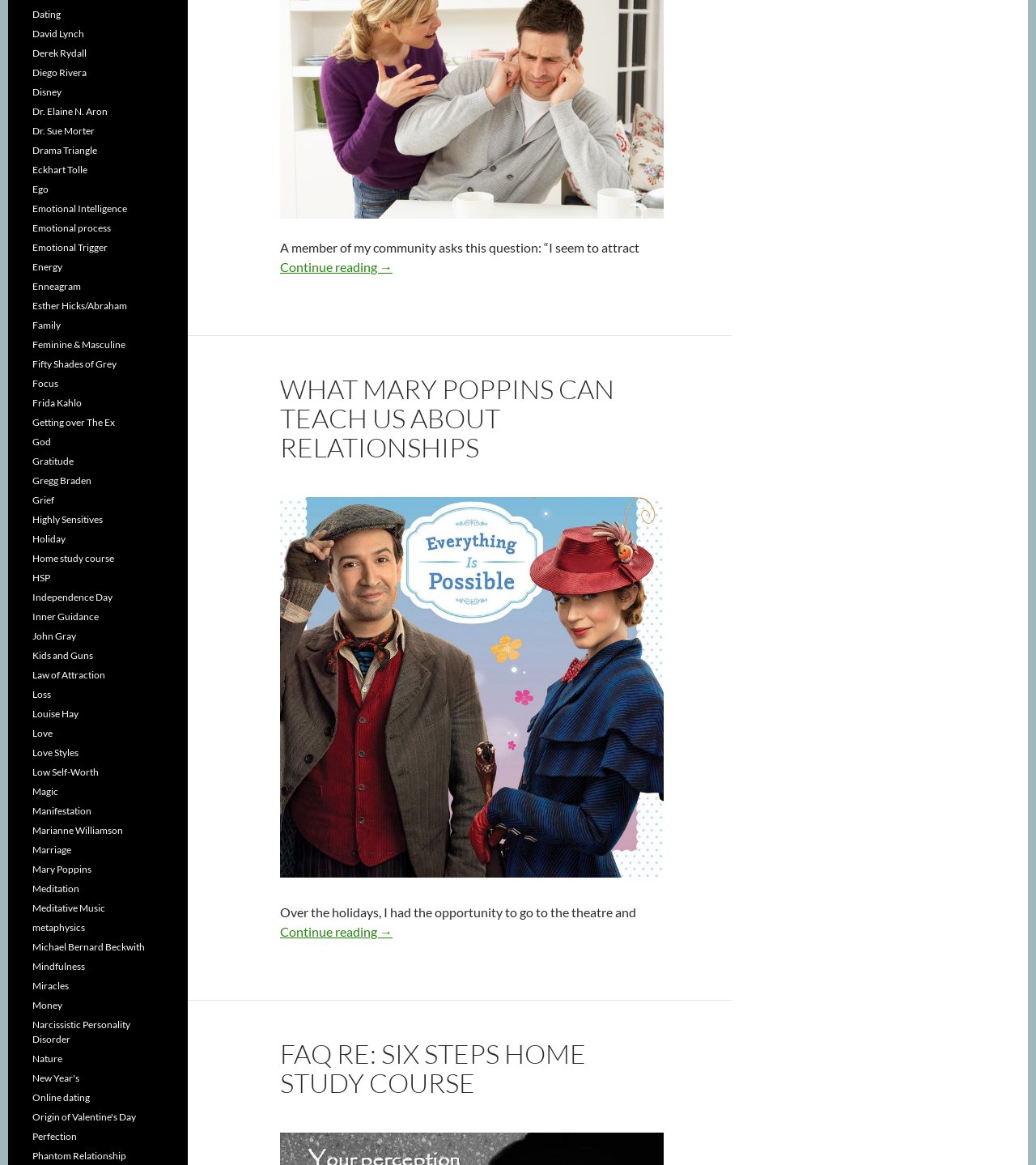Provide a brief response to the question below using a single word or phrase: 
What is the topic of the first article?

Relationships